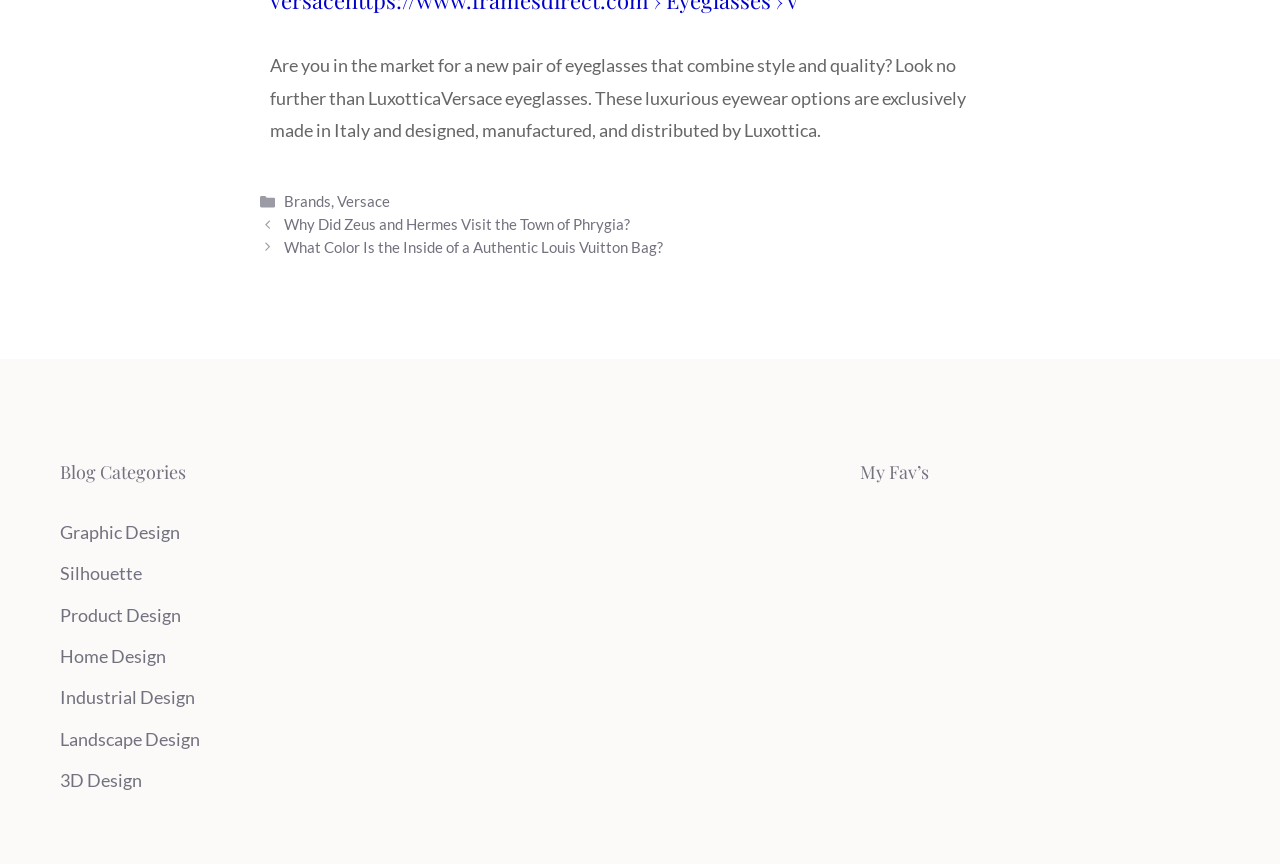What is the name of the section that lists 'Posts'?
Use the image to answer the question with a single word or phrase.

Navigation